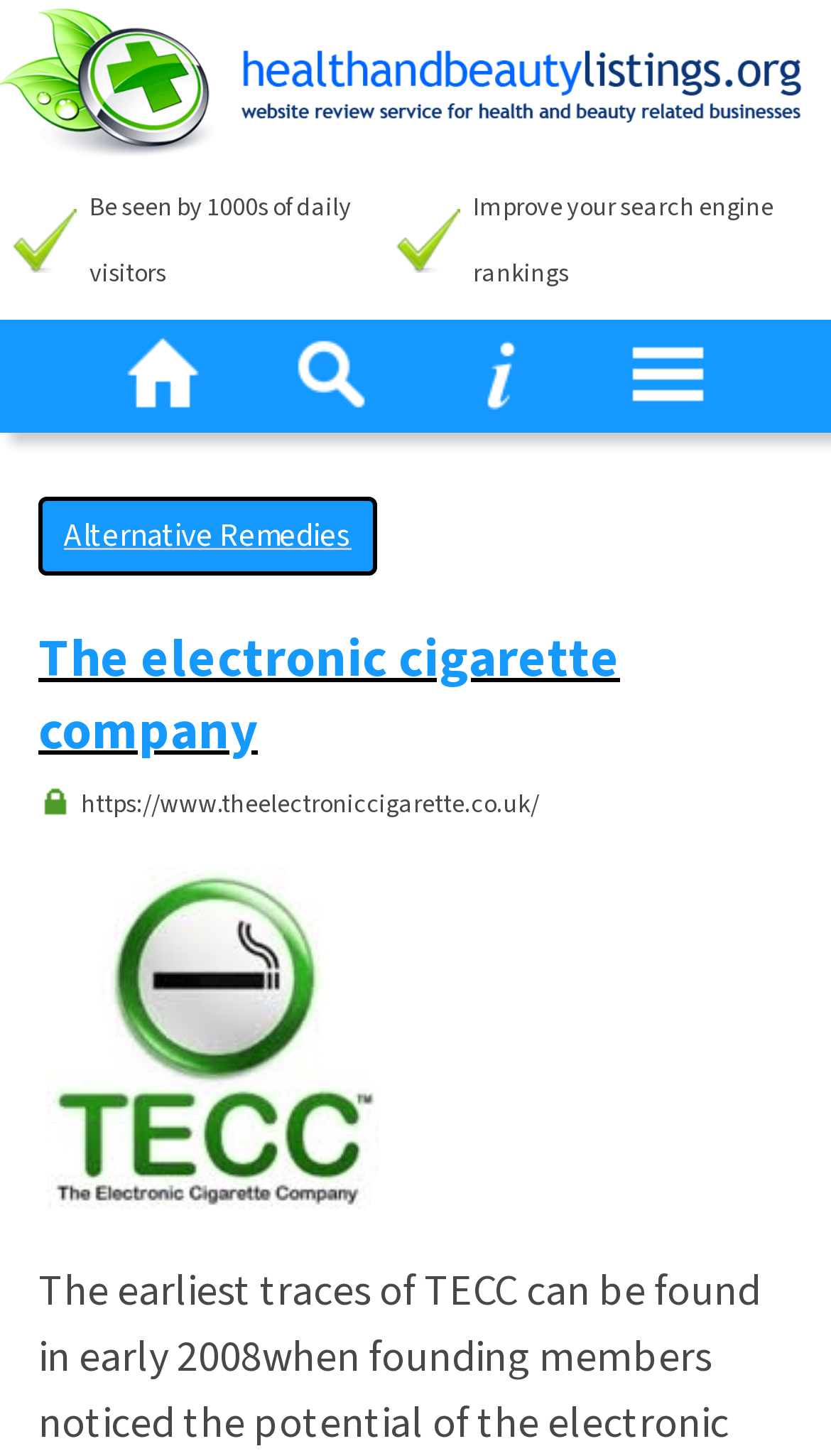What is the company name?
Give a one-word or short phrase answer based on the image.

The electronic cigarette company